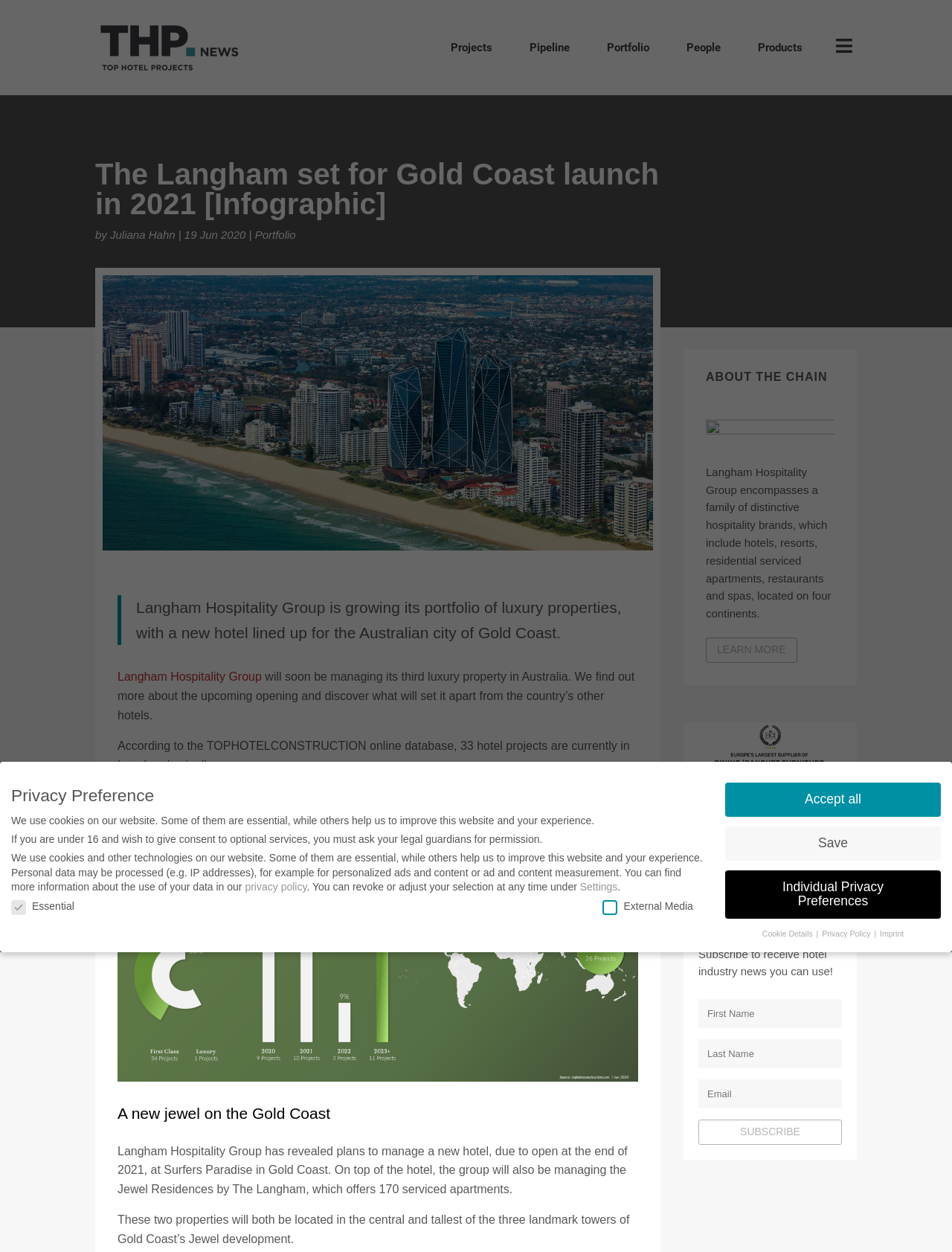Provide the bounding box coordinates of the area you need to click to execute the following instruction: "Read the article by Juliana Hahn".

[0.116, 0.182, 0.184, 0.192]